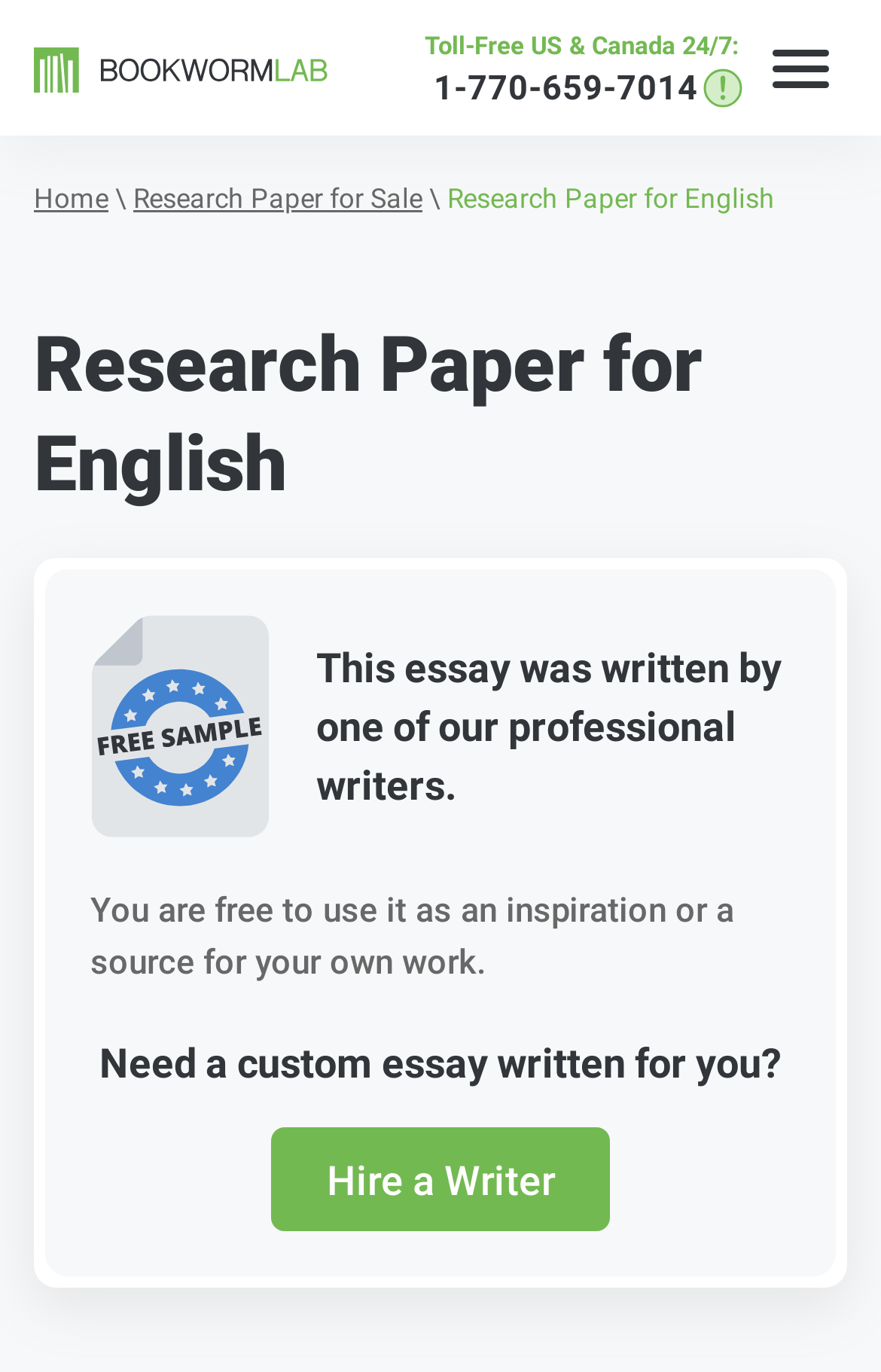Answer the question using only one word or a concise phrase: How many navigation links are in the top header?

3